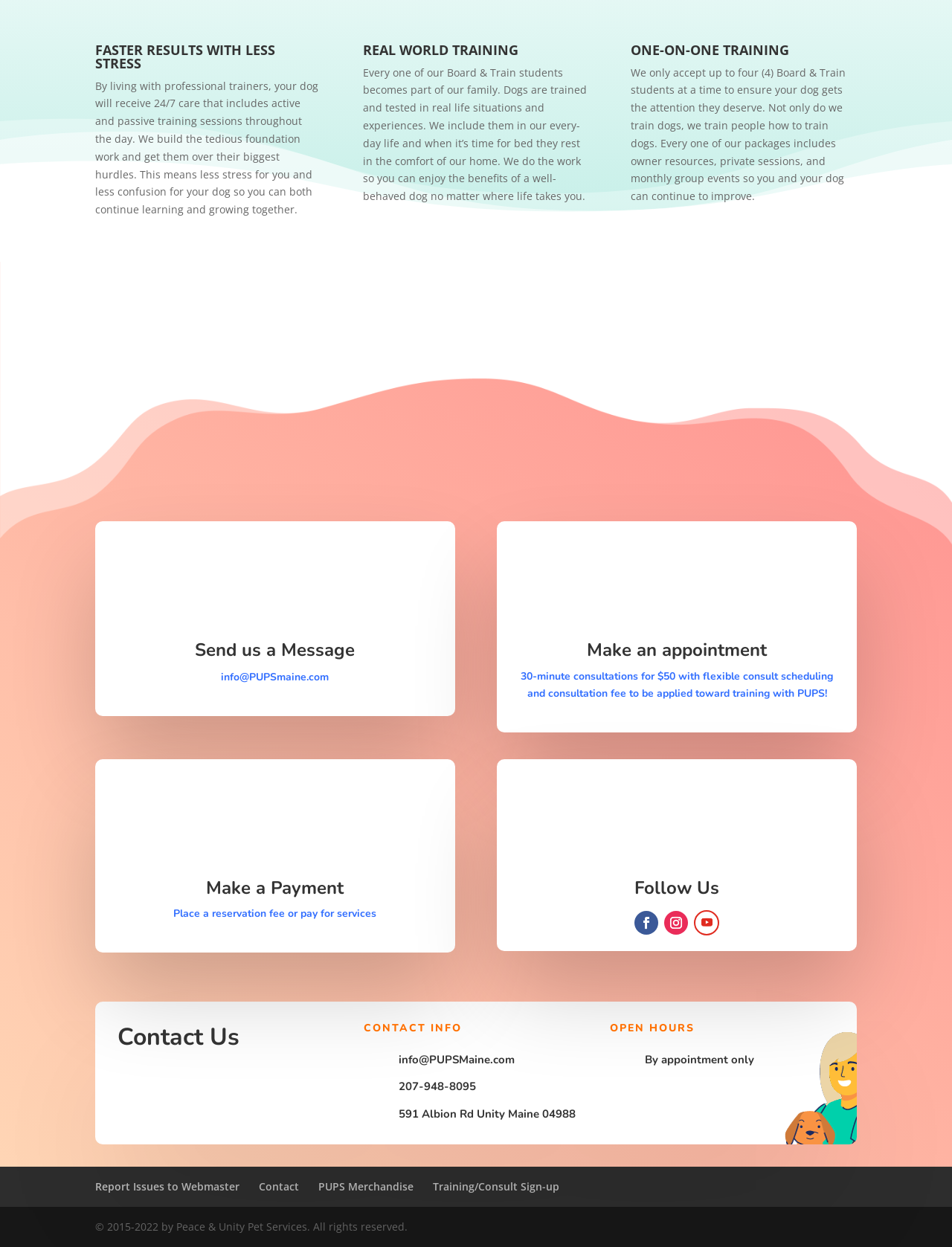Please indicate the bounding box coordinates for the clickable area to complete the following task: "Make an appointment". The coordinates should be specified as four float numbers between 0 and 1, i.e., [left, top, right, bottom].

[0.616, 0.512, 0.806, 0.531]